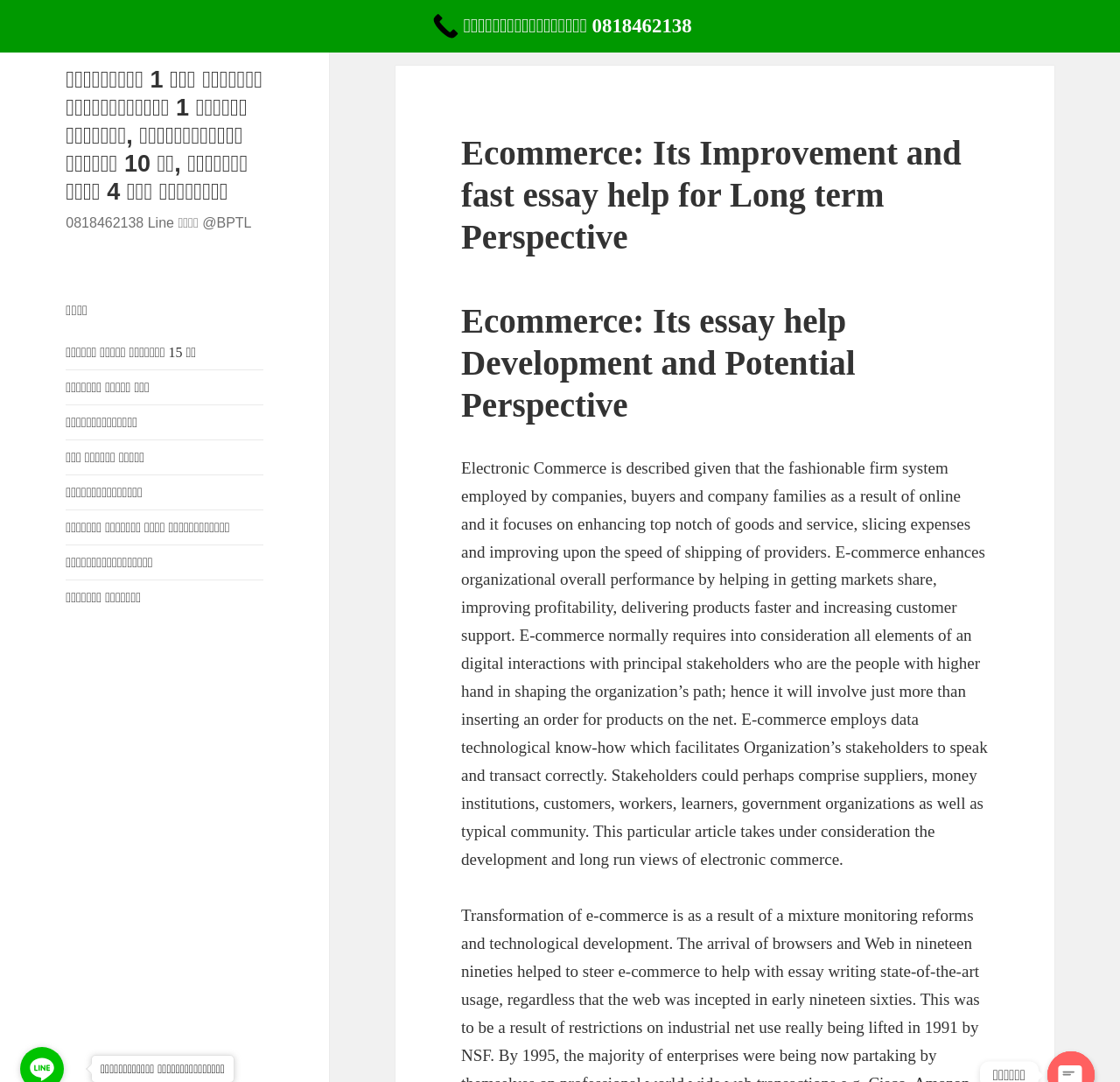What is the title or heading displayed on the webpage?

Ecommerce: Its Improvement and fast essay help for Long term Perspective